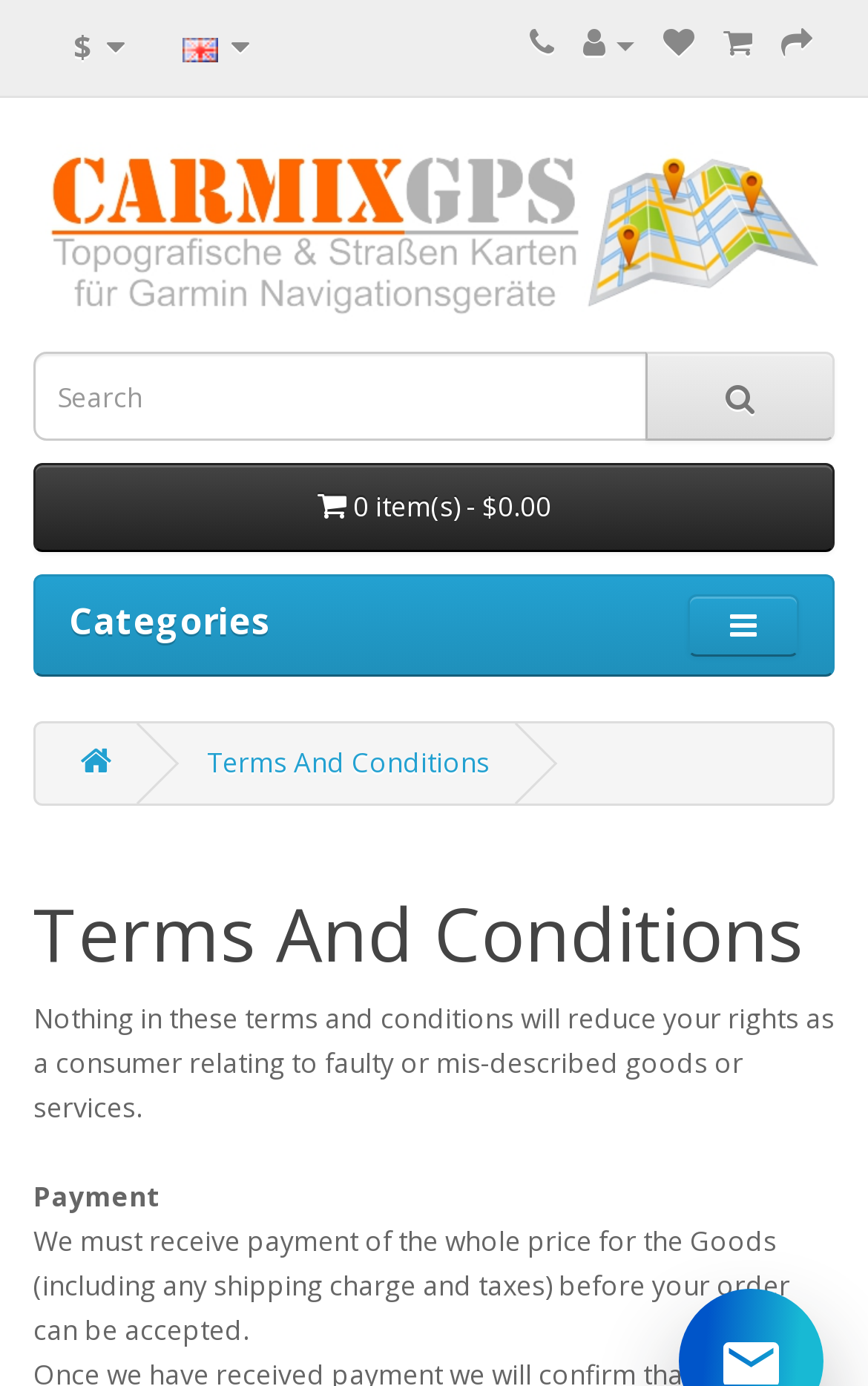Provide a short answer using a single word or phrase for the following question: 
How many items are in the shopping cart?

0